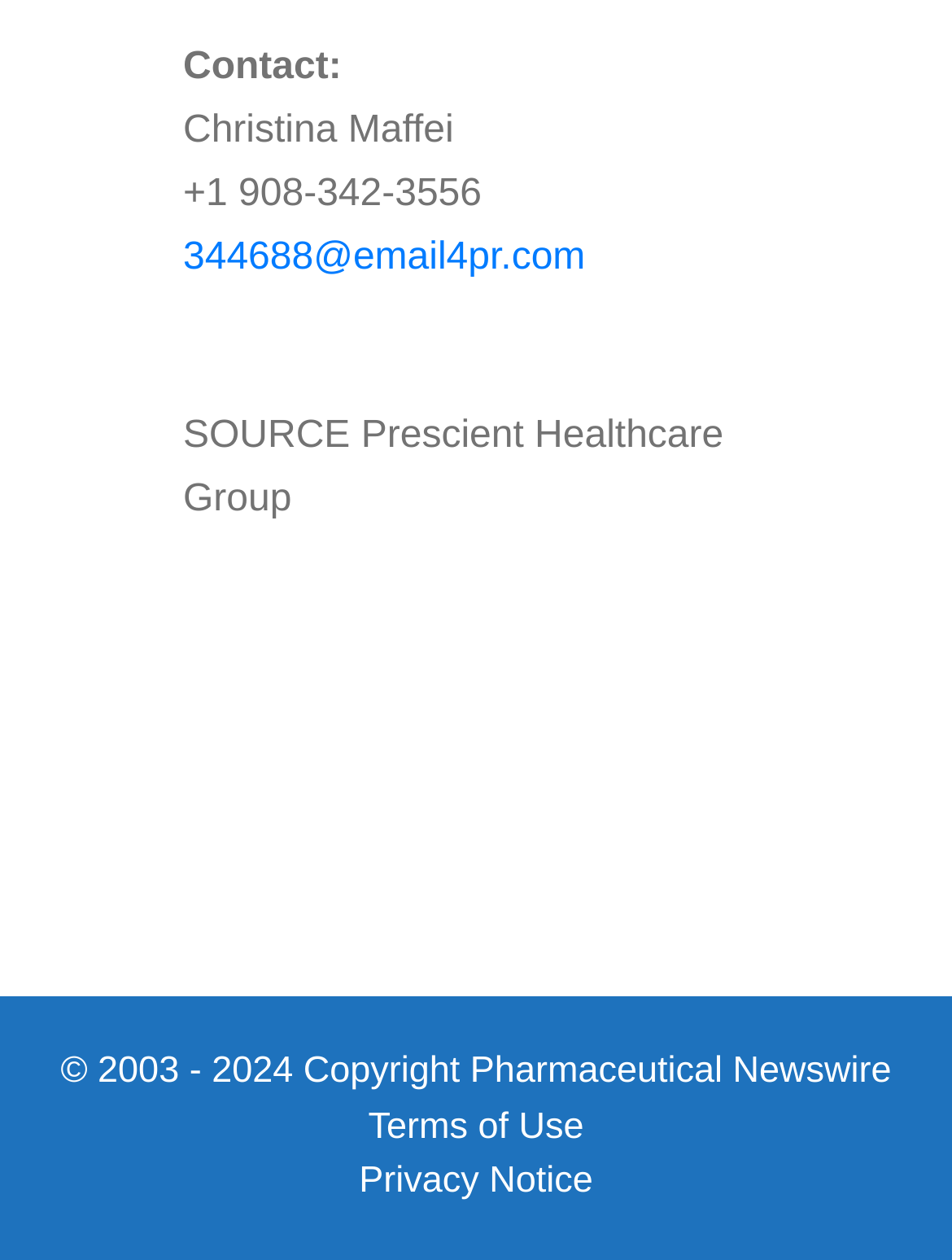What is the name of the source?
We need a detailed and exhaustive answer to the question. Please elaborate.

The name of the source can be found in the top section of the webpage, where it is written as 'SOURCE Prescient Healthcare Group'.